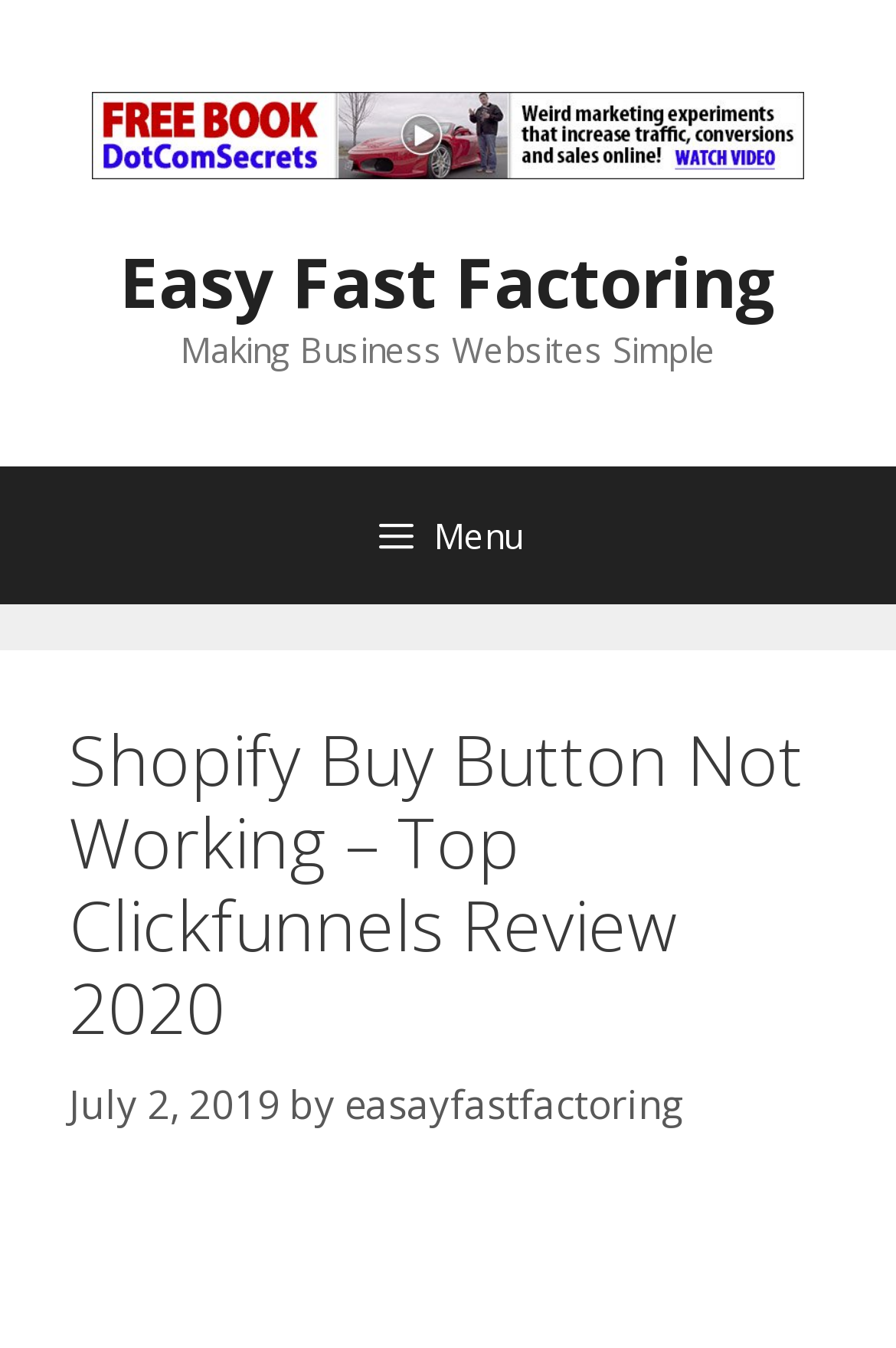Carefully examine the image and provide an in-depth answer to the question: What is the name of the website?

I determined the name of the website by looking at the banner element at the top of the page, which contains the text 'Easy Fast Factoring'.